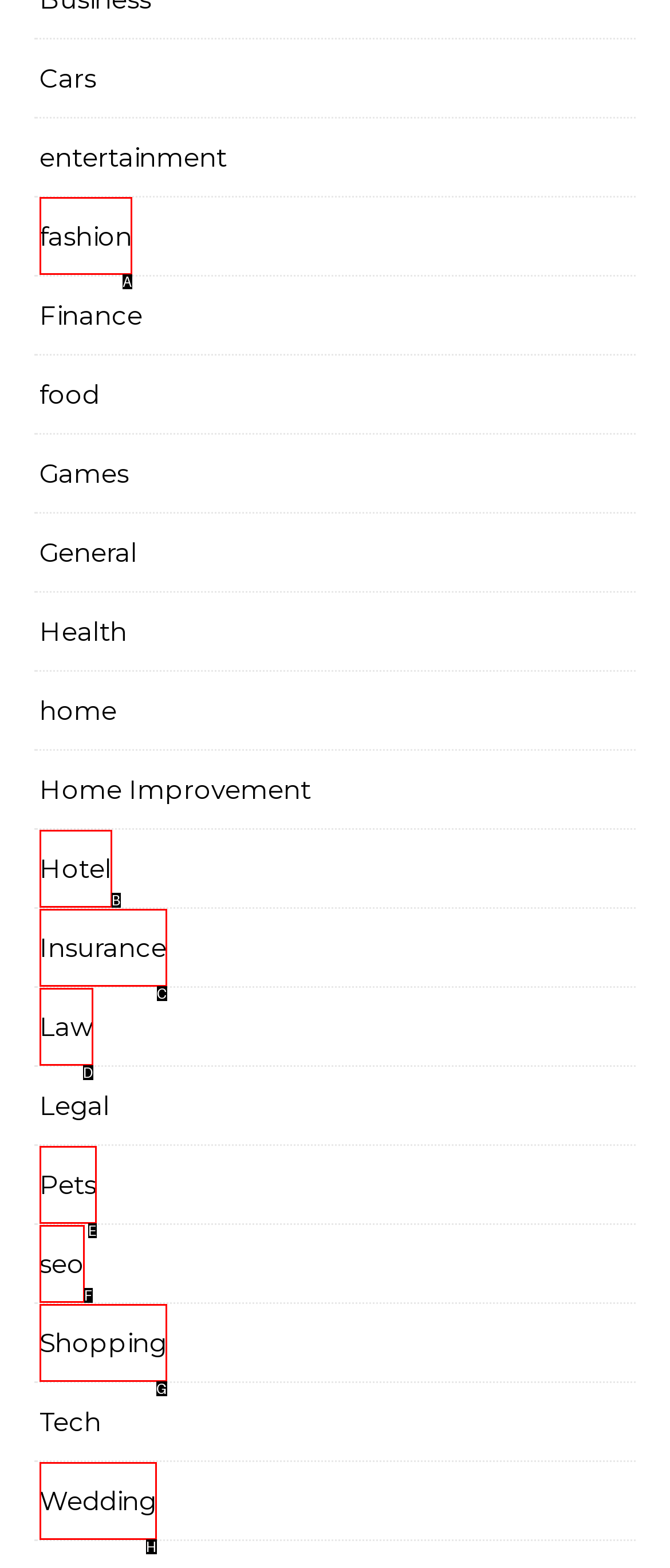Pick the right letter to click to achieve the task: Explore fashion
Answer with the letter of the correct option directly.

A